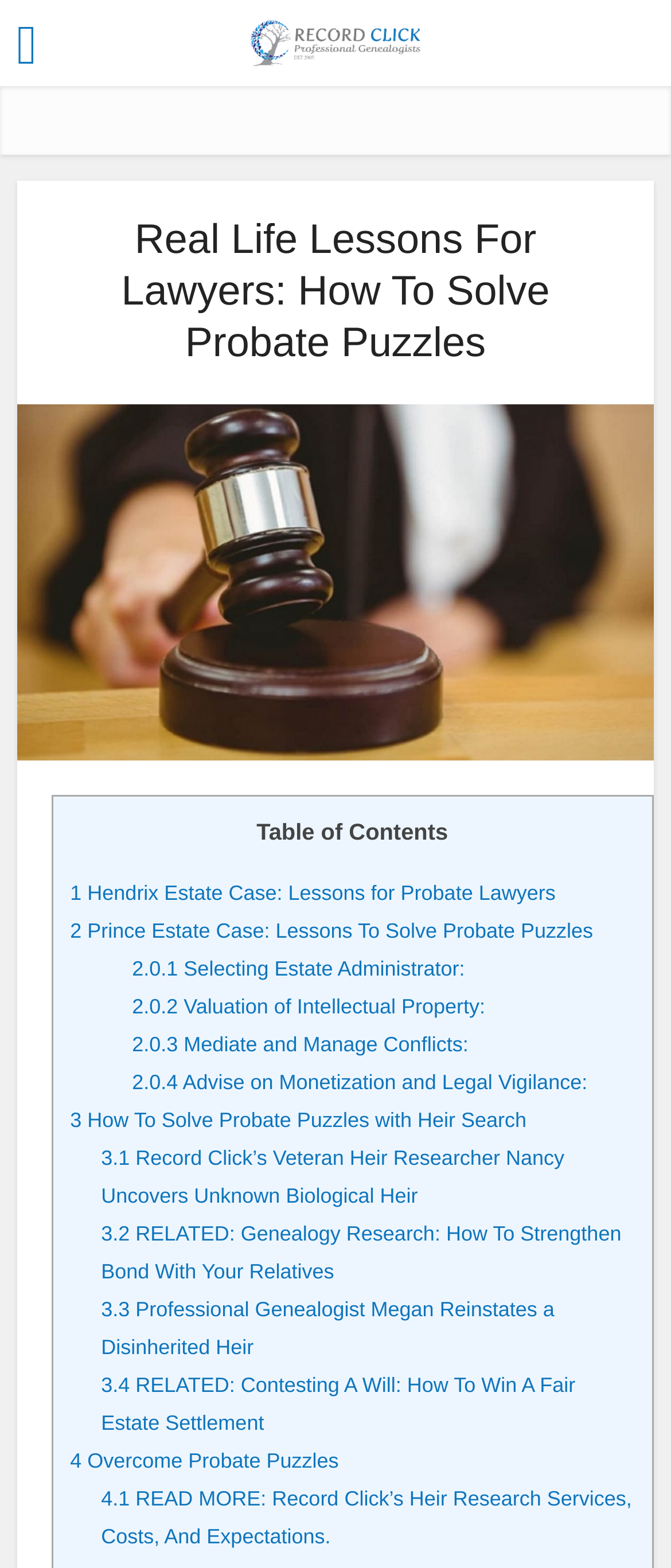Determine the bounding box coordinates of the section to be clicked to follow the instruction: "Discover how to solve probate puzzles with Heir Search". The coordinates should be given as four float numbers between 0 and 1, formatted as [left, top, right, bottom].

[0.104, 0.707, 0.785, 0.722]